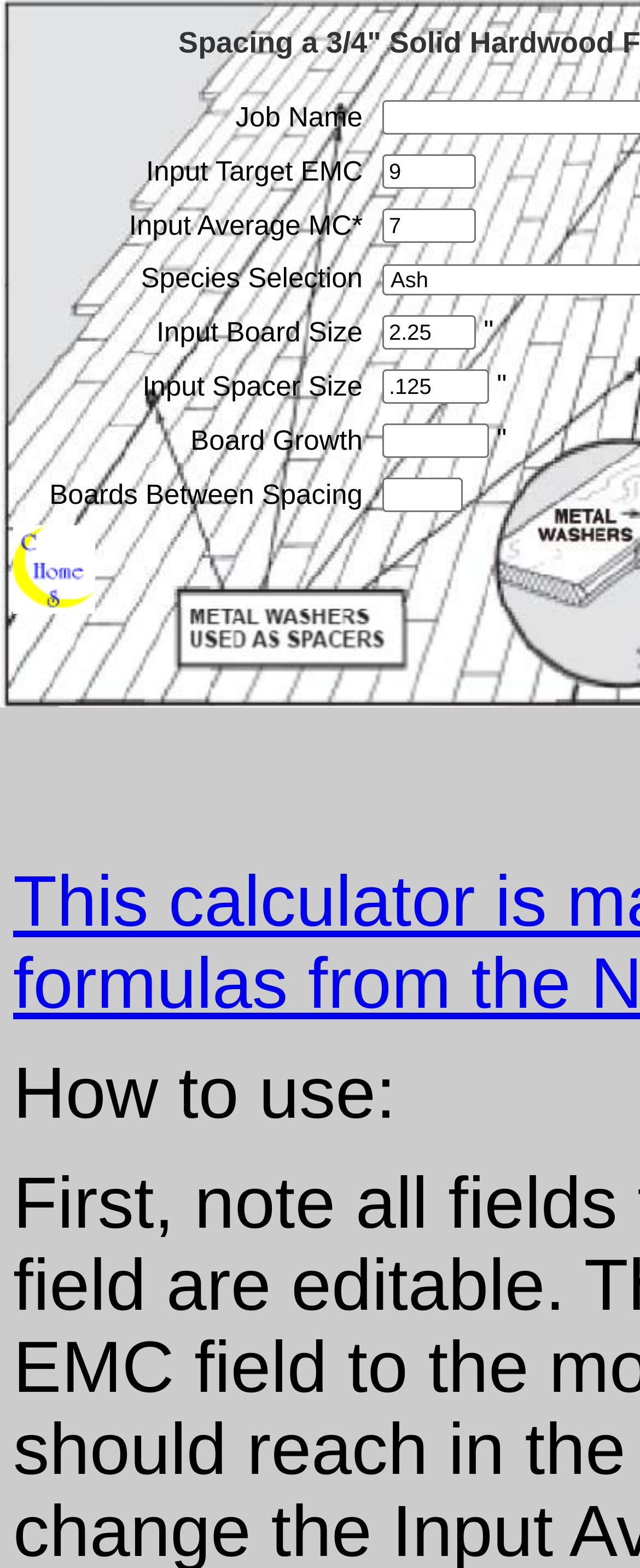Produce an extensive caption that describes everything on the webpage.

The webpage is a form-based page with a focus on input fields and related labels. At the top, there is a grid-like structure with multiple rows, each containing a label on the left and a corresponding input field on the right. The labels include "Job Name", "Input Target EMC", "Input Average MC*", "Species Selection", "Input Board Size", "Input Spacer Size", "Board Growth", and "Boards Between Spacing". Each input field is a textbox where users can enter their input.

On the top-right corner, there is a link labeled "CHS Home" accompanied by a small image with the same label. Below this link, there is a non-descriptive static text element containing a single whitespace character.

Further down the page, there is a static text element with the label "How to use:", which appears to be the start of a instructional section.